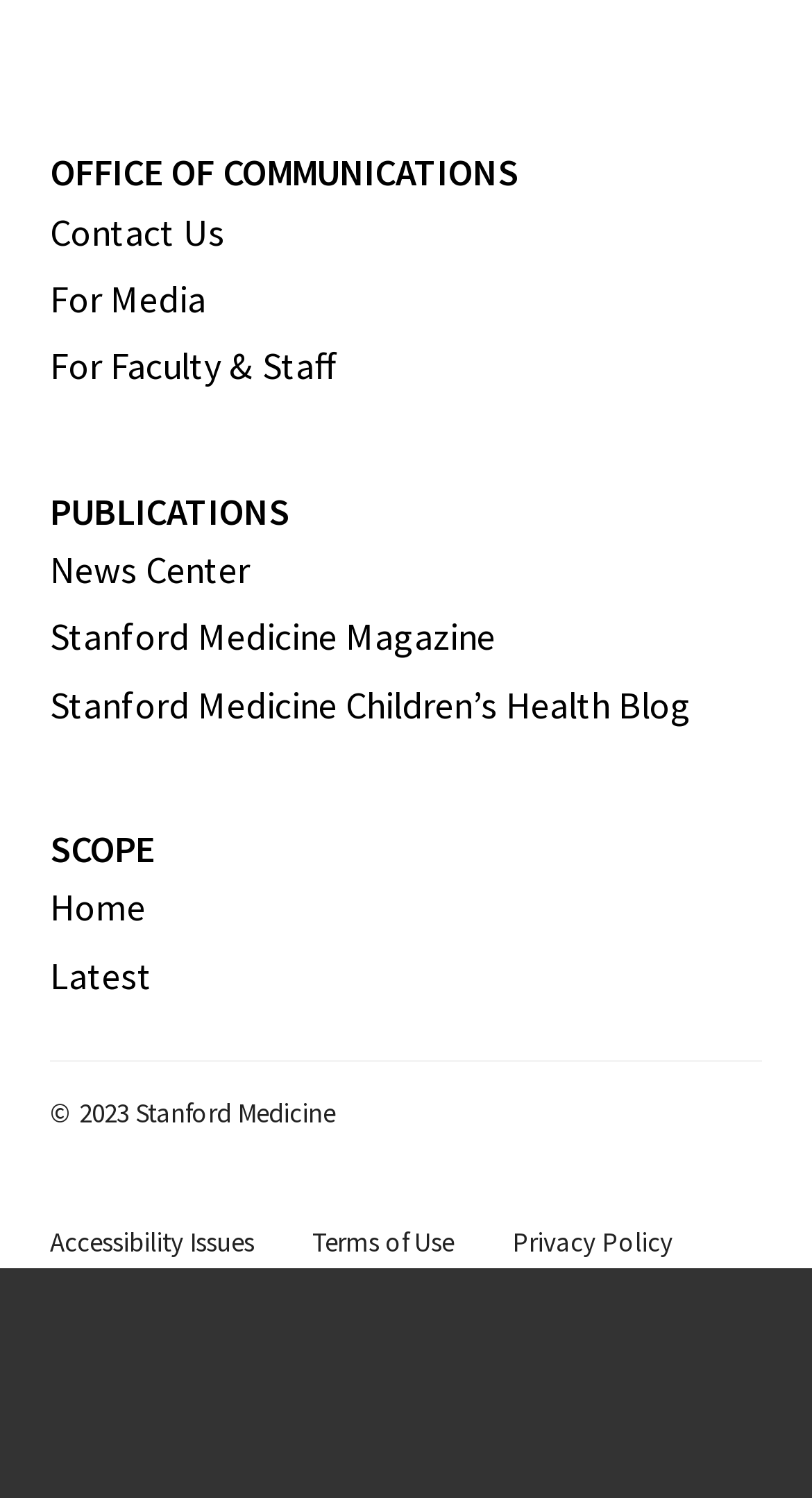Locate the bounding box coordinates of the element you need to click to accomplish the task described by this instruction: "Read Stanford Medicine Magazine".

[0.062, 0.409, 0.61, 0.441]